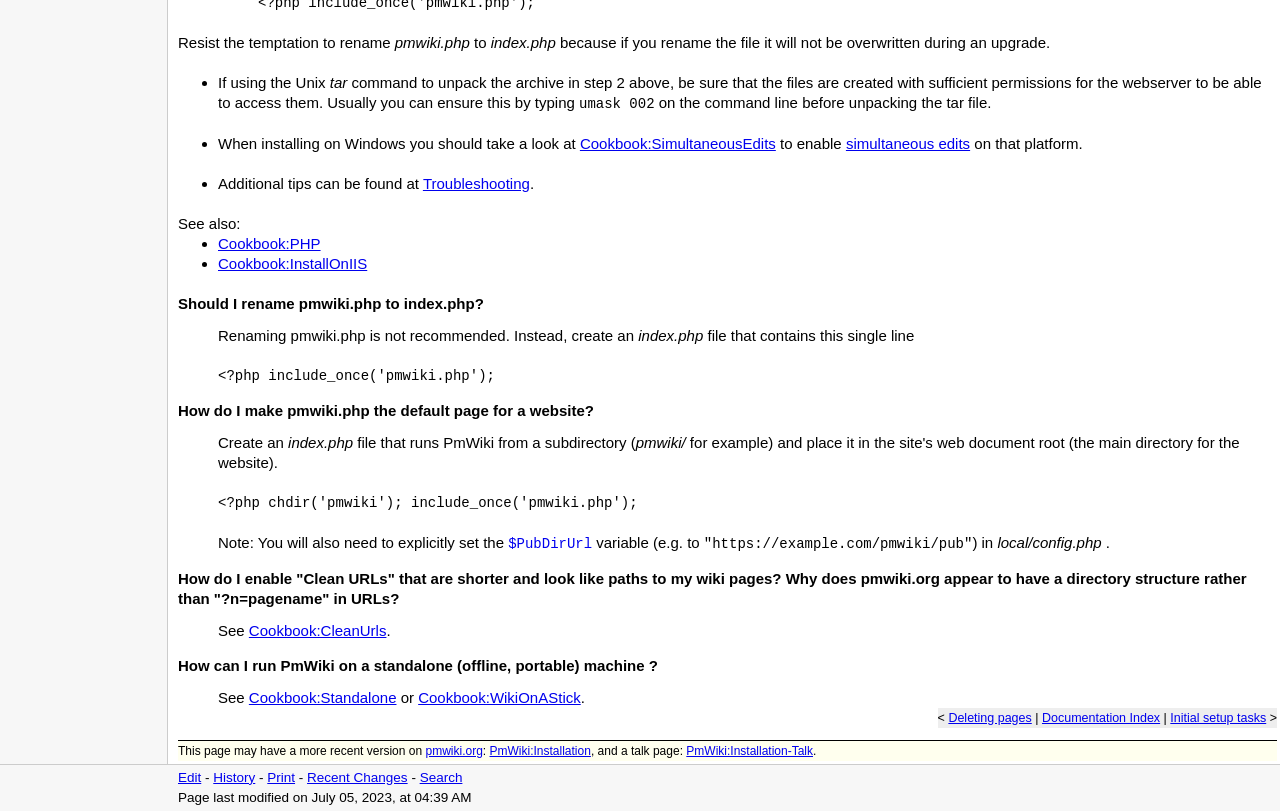How to enable simultaneous edits on Windows?
Please use the image to deliver a detailed and complete answer.

The webpage suggests taking a look at Cookbook:SimultaneousEdits to enable simultaneous edits on Windows platform.